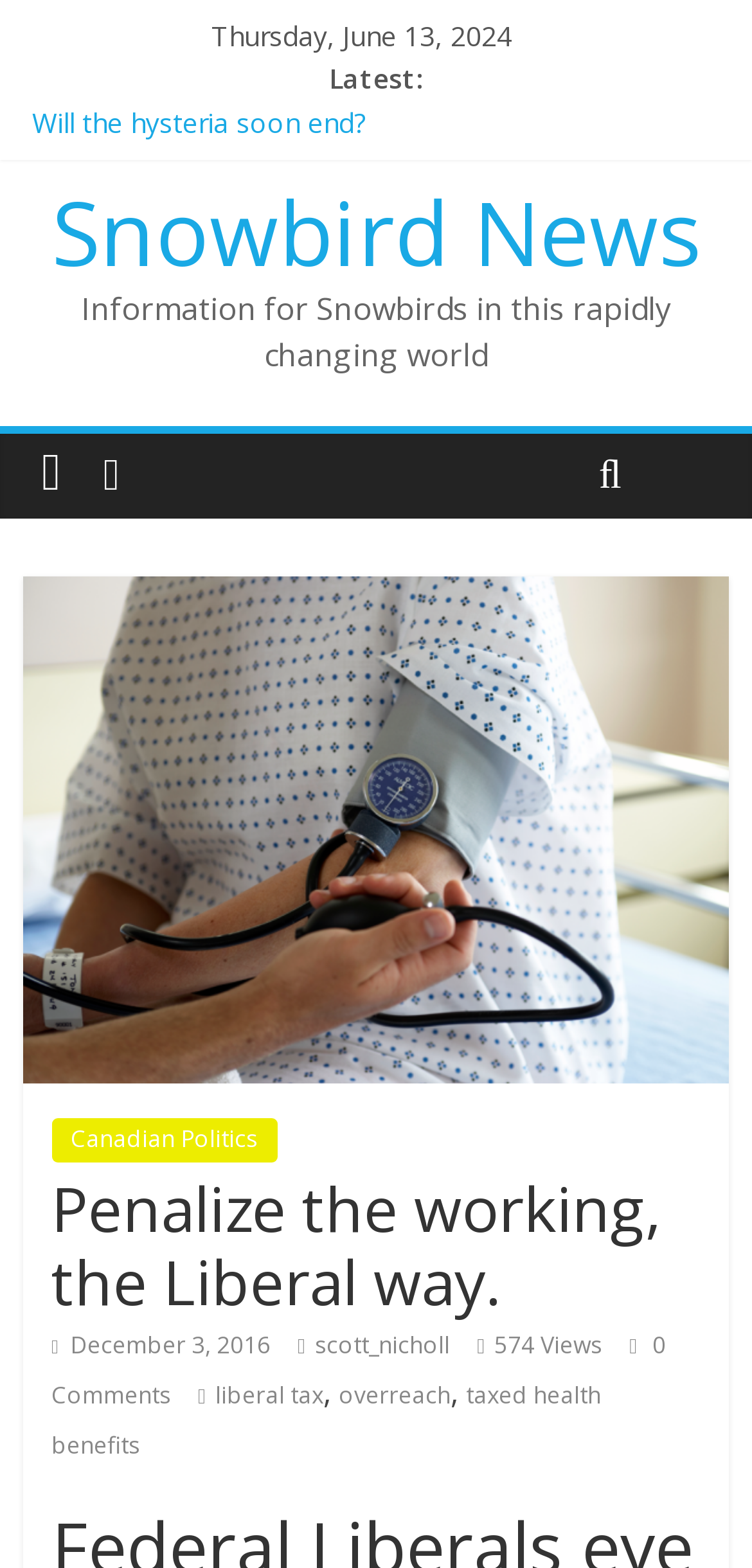Answer the following in one word or a short phrase: 
What is the topic of the article with the most text?

A CURE FOR CANCER?